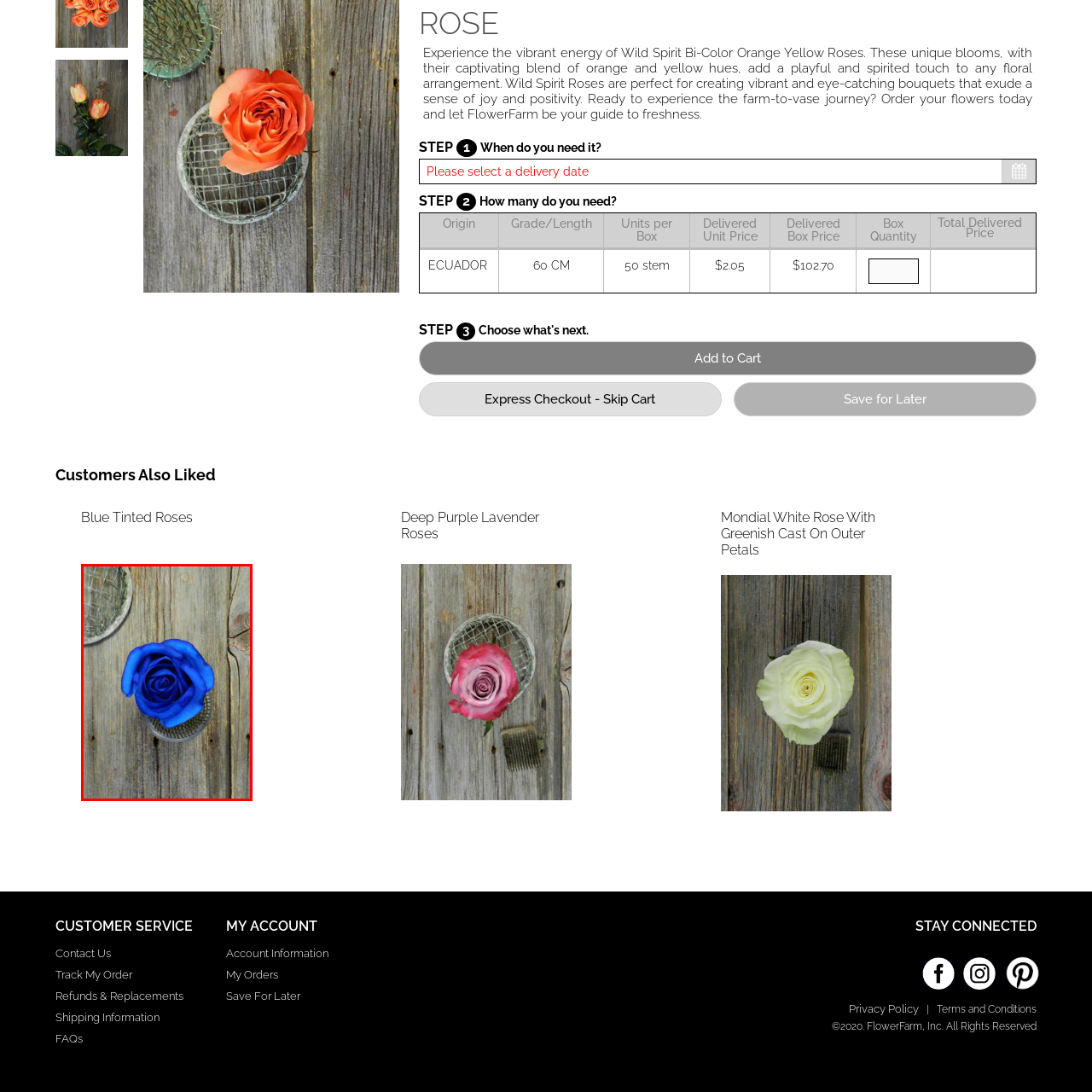What does the blue rose symbolize?  
Pay attention to the image within the red frame and give a detailed answer based on your observations from the image.

According to the caption, the blue rose would be a perfect addition to creative floral displays or as a standout piece in any bouquet, symbolizing uniqueness and individuality.